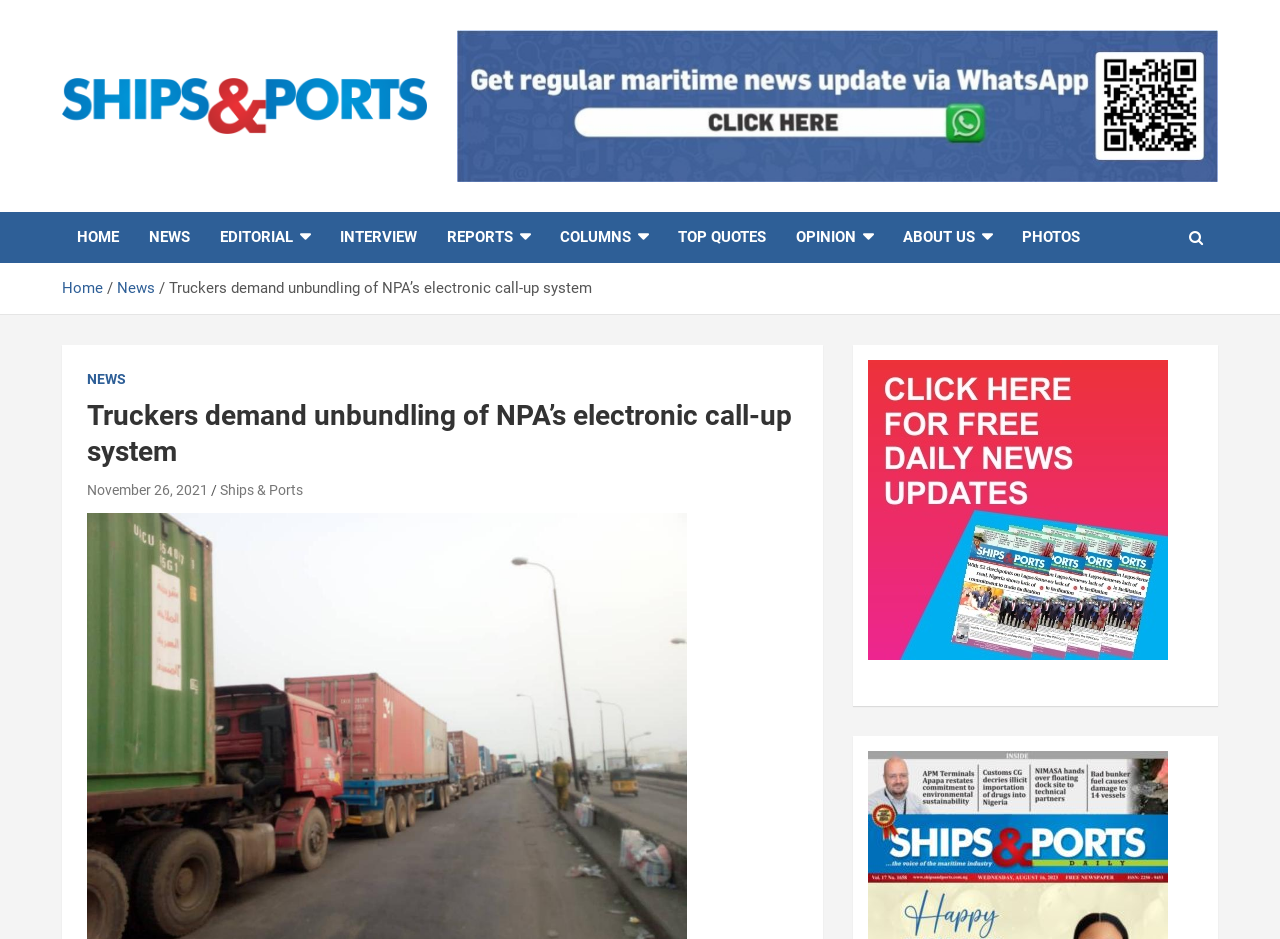What is the title of the current article?
Look at the image and answer with only one word or phrase.

Truckers demand unbundling of NPA’s electronic call-up system